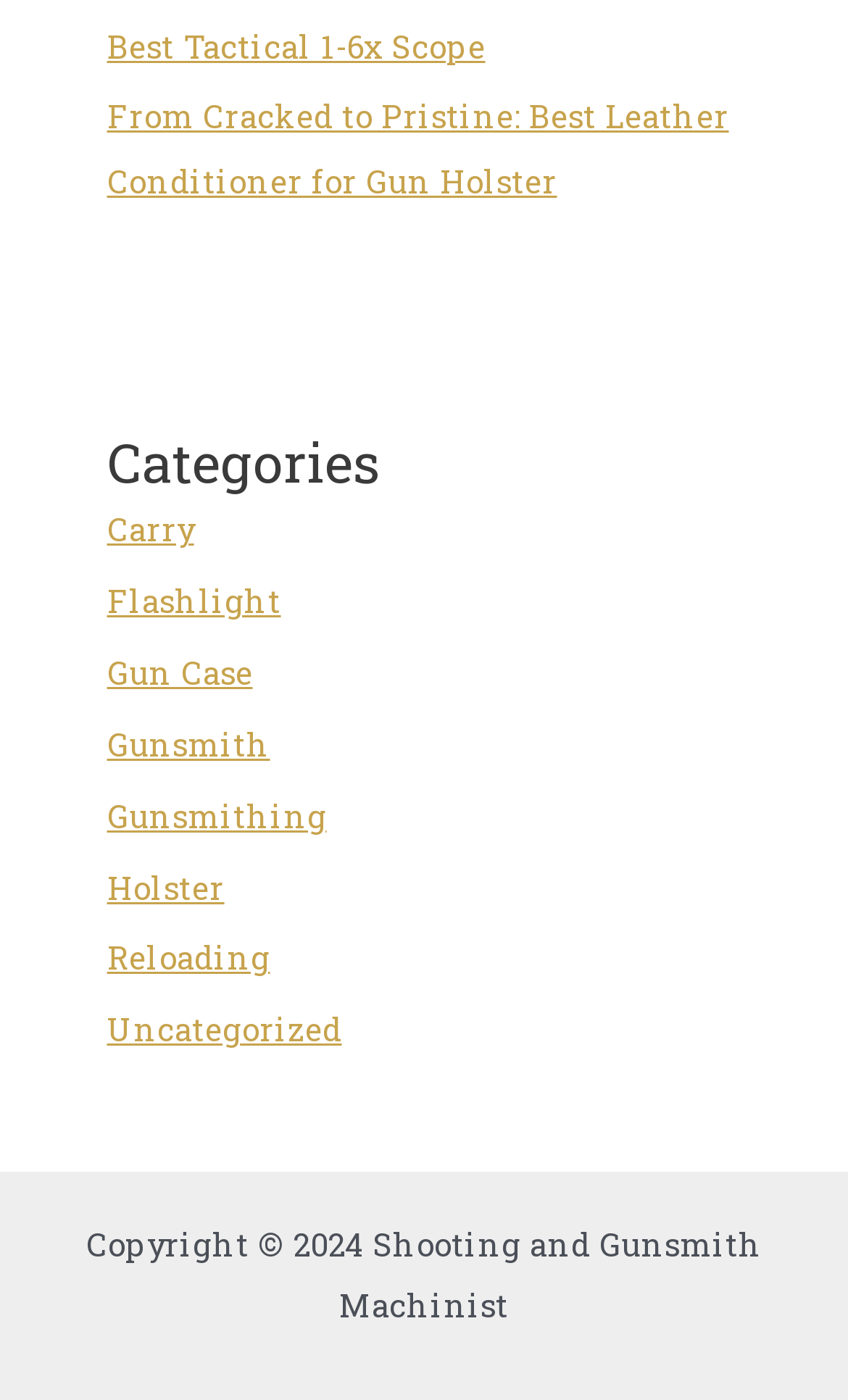Using the image as a reference, answer the following question in as much detail as possible:
What year is the copyright for?

At the bottom of the webpage, I can see a copyright notice that states 'Copyright © 2024 Shooting and Gunsmith Machinist', which indicates that the copyright is for the year 2024.